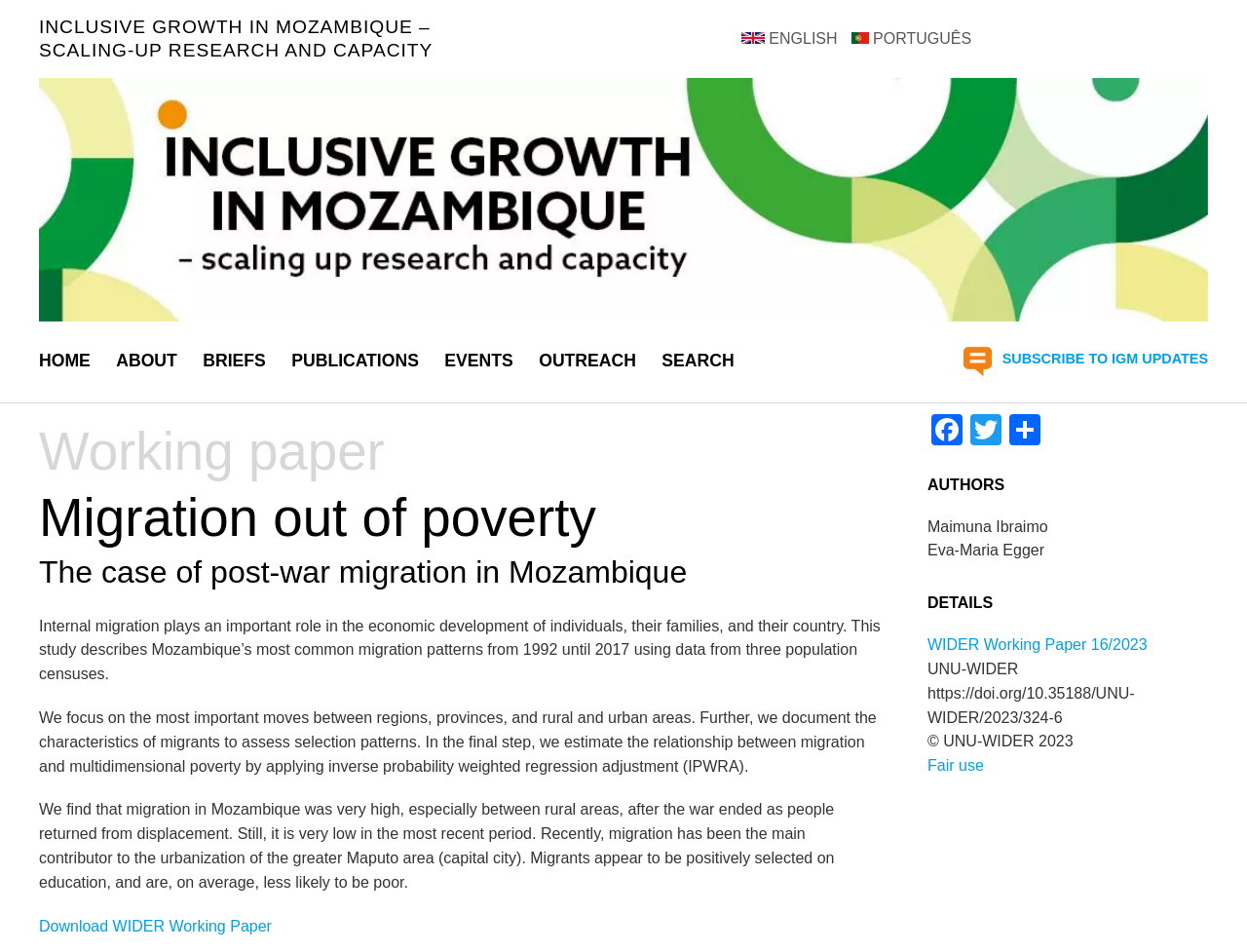Specify the bounding box coordinates for the region that must be clicked to perform the given instruction: "Click the 'HOME' link".

[0.031, 0.358, 0.08, 0.401]